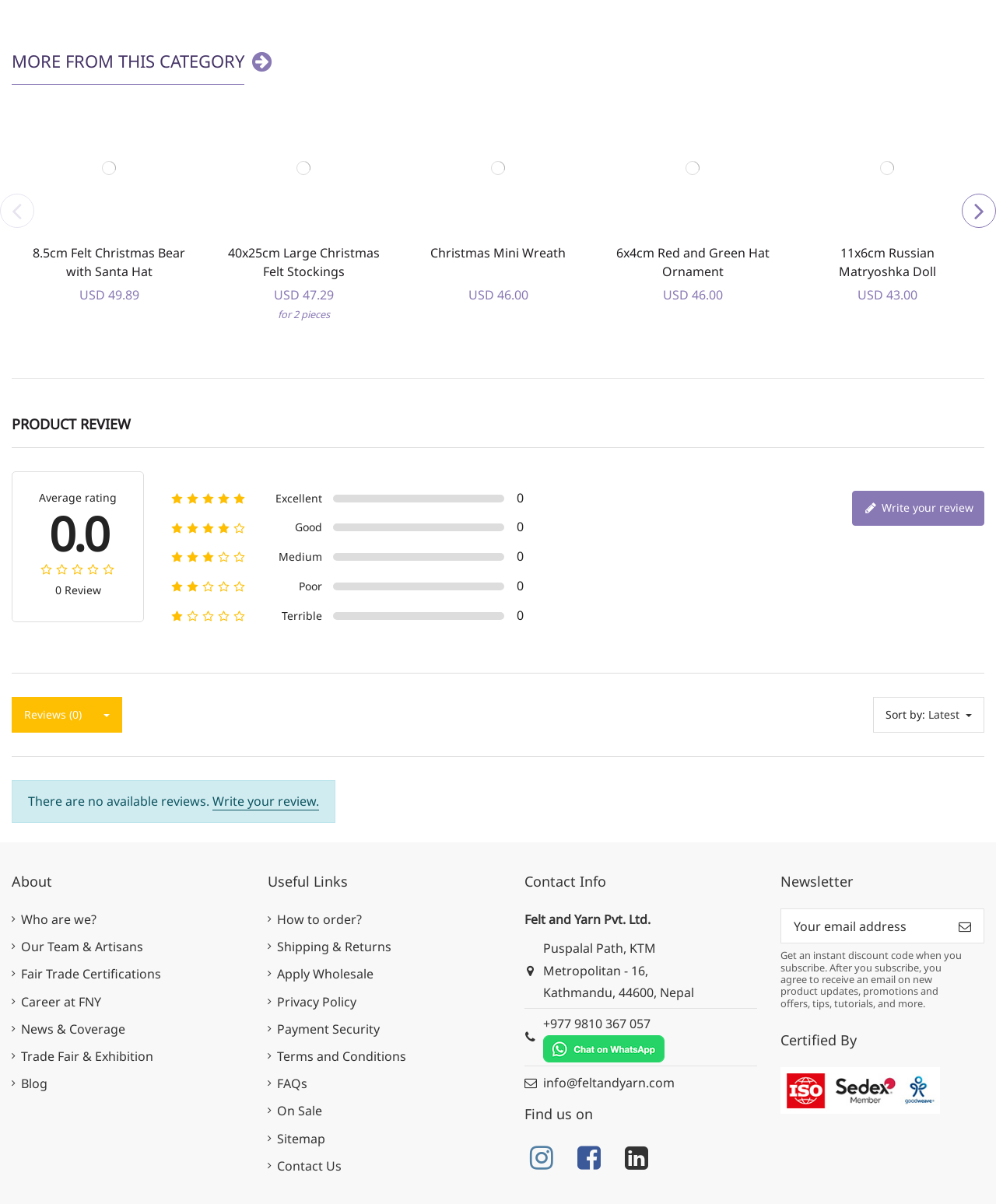Locate the bounding box coordinates of the item that should be clicked to fulfill the instruction: "Click on the 'MORE FROM THIS CATEGORY' heading".

[0.012, 0.042, 0.988, 0.066]